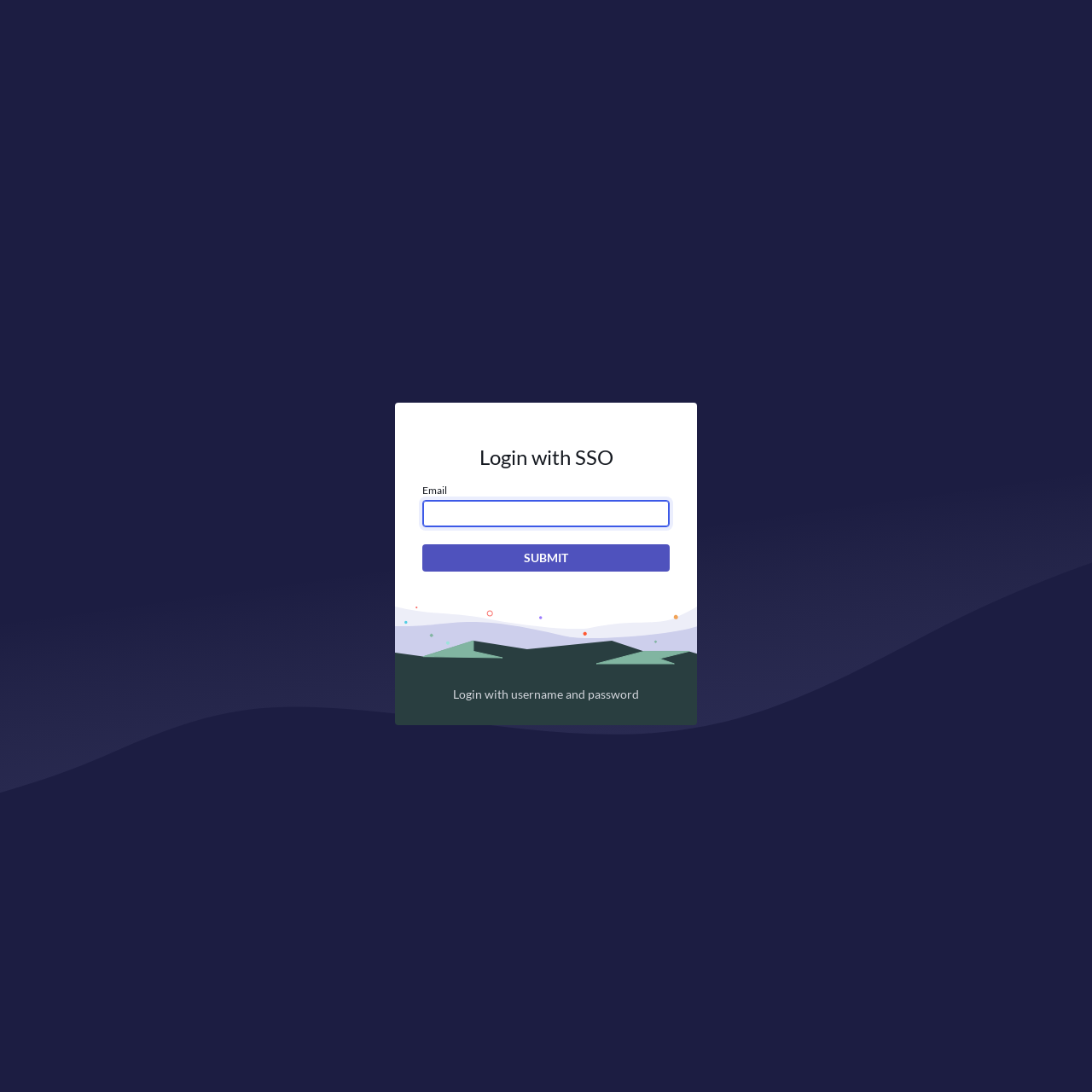Use the details in the image to answer the question thoroughly: 
What is the function of the 'SUBMIT' button?

The 'SUBMIT' button is likely used to submit the user's login credentials, which in this case is the email address entered in the 'Email' field. Once the button is clicked, the system will attempt to authenticate the user using the provided credentials.